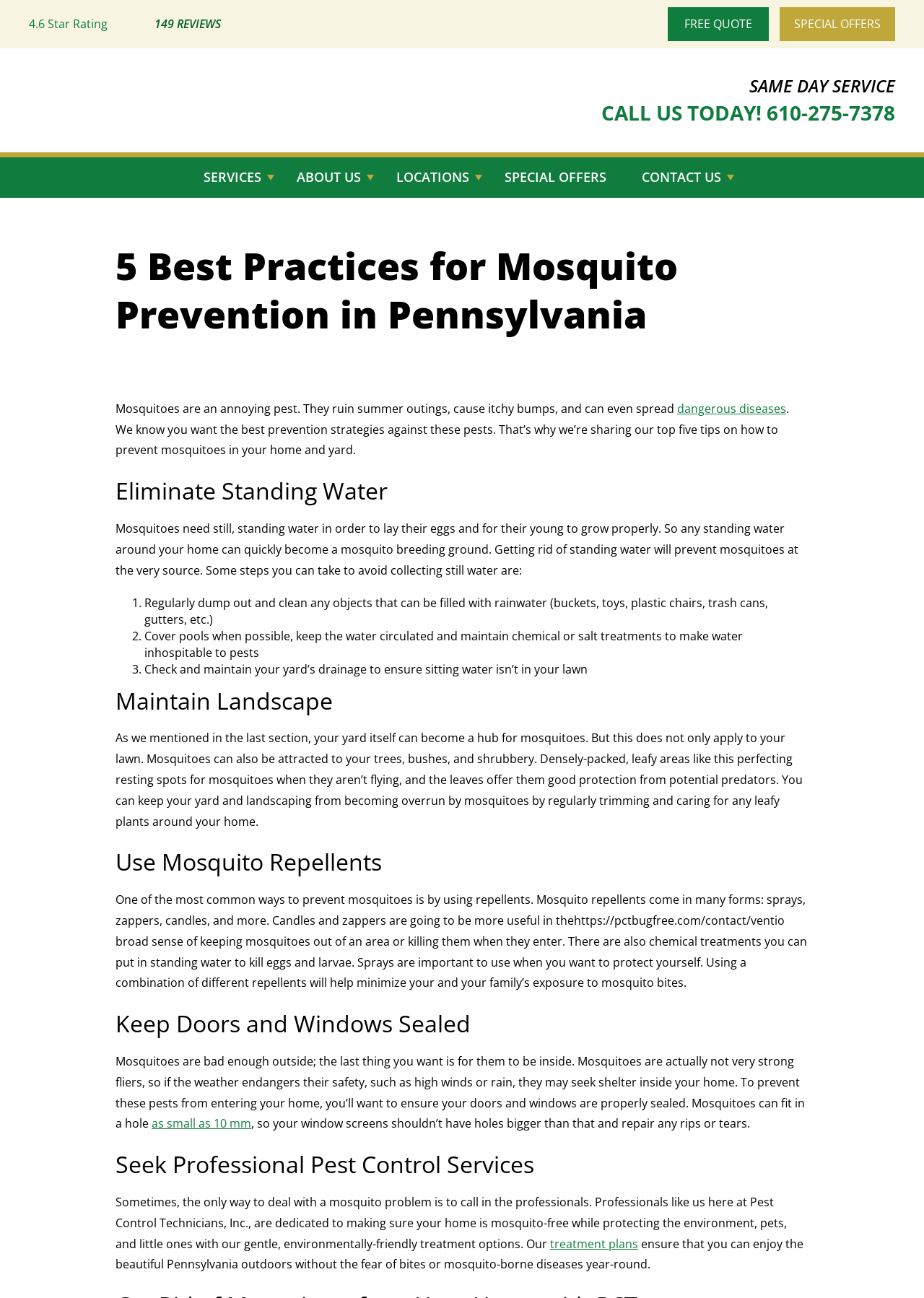Can you give a detailed response to the following question using the information from the image? How can you prevent mosquitoes in your home and yard?

The webpage provides 5 best practices to prevent mosquitoes in your home and yard, which are Eliminate Standing Water, Maintain Landscape, Use Mosquito Repellents, Keep Doors and Windows Sealed, and Seek Professional Pest Control Services.